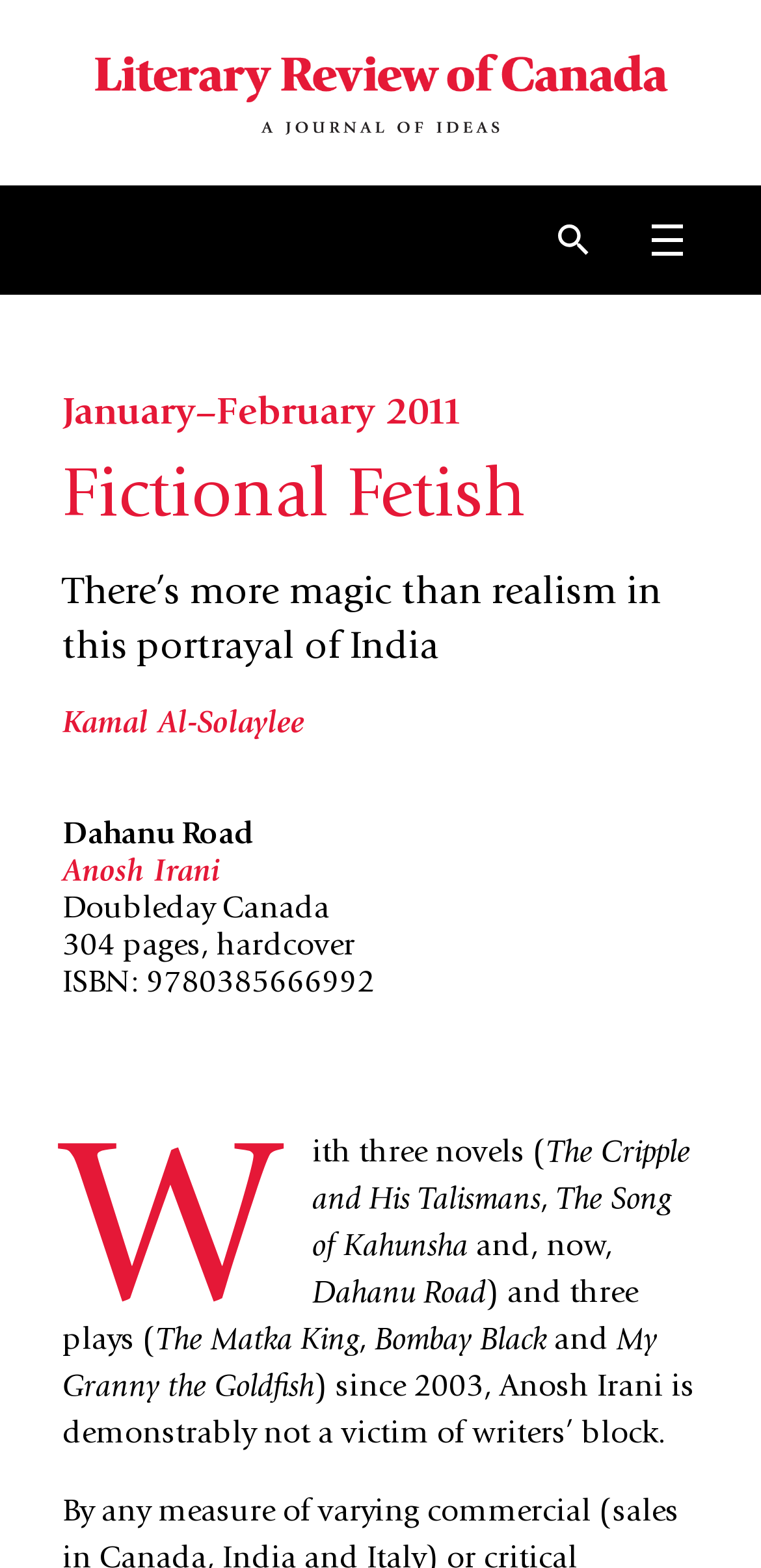Given the element description, predict the bounding box coordinates in the format (top-left x, top-left y, bottom-right x, bottom-right y), using floating point numbers between 0 and 1: Open mobile menu

[0.836, 0.134, 0.918, 0.174]